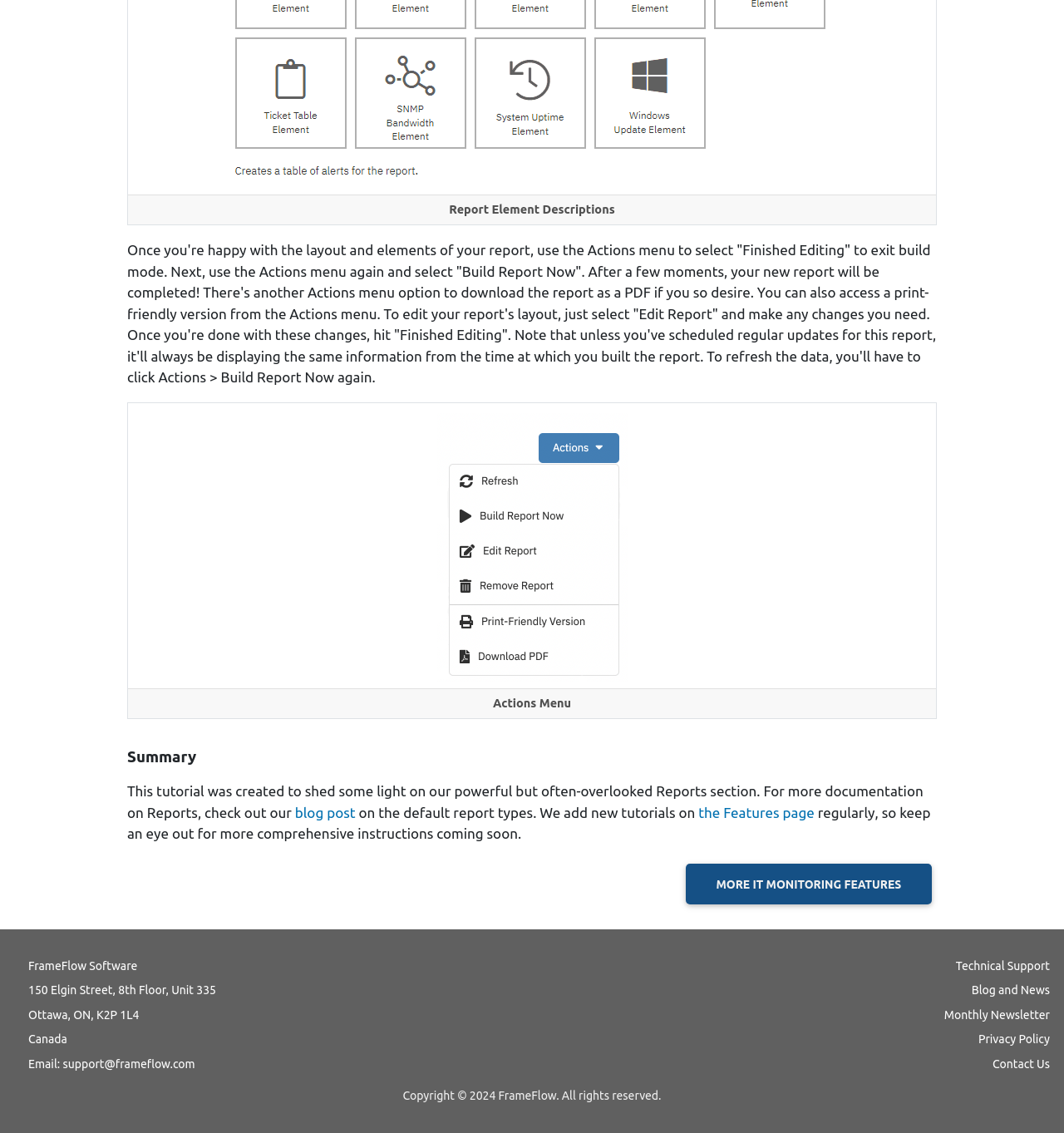What is the topic of the blog post?
Using the image, elaborate on the answer with as much detail as possible.

The topic of the blog post is 'Reports' which is mentioned in the StaticText element with bounding box coordinates [0.12, 0.691, 0.868, 0.724] that says 'For more documentation on Reports, check out our blog post'.